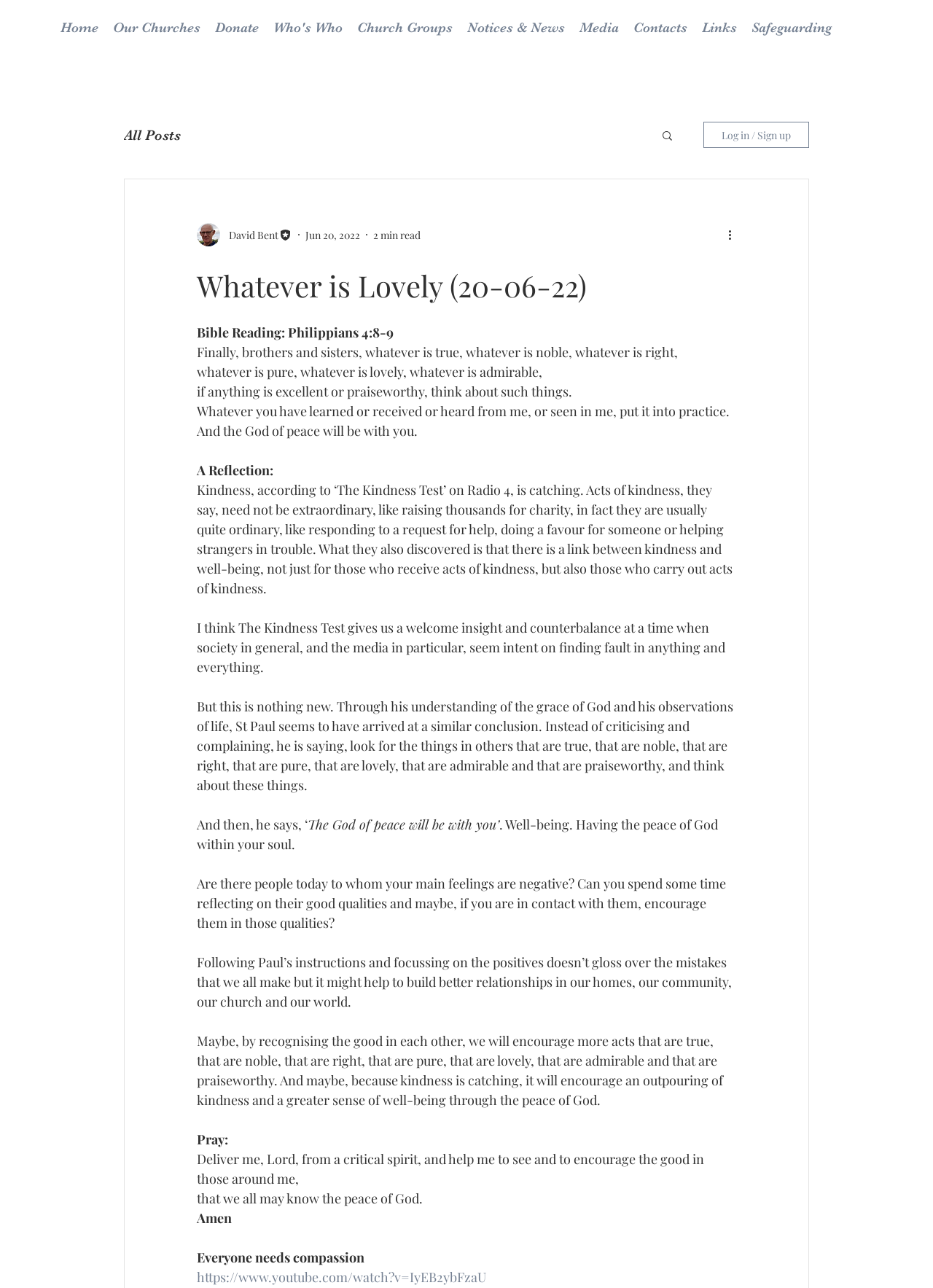Offer a detailed account of what is visible on the webpage.

This webpage appears to be a blog post or article about Bible reading and reflection. At the top, there is a navigation menu with links to various sections of the website, including "Home", "Our Churches", "Donate", and "Media". Below this, there is a search button and a login/signup button.

The main content of the page is an article titled "Whatever is Lovely (20-06-22)" written by David Bent, who is identified as the editor. The article is dated June 20, 2022, and has a estimated reading time of 2 minutes.

The article begins with a Bible reading from Philippians 4:8-9, followed by a reflection on the importance of kindness and focusing on the positive qualities of others. The text is divided into several paragraphs, with headings and subheadings.

To the right of the article, there is a section with the writer's picture and a button to perform more actions. At the bottom of the page, there is a link to a YouTube video.

Overall, the webpage has a clean and simple layout, with a focus on the article's content.